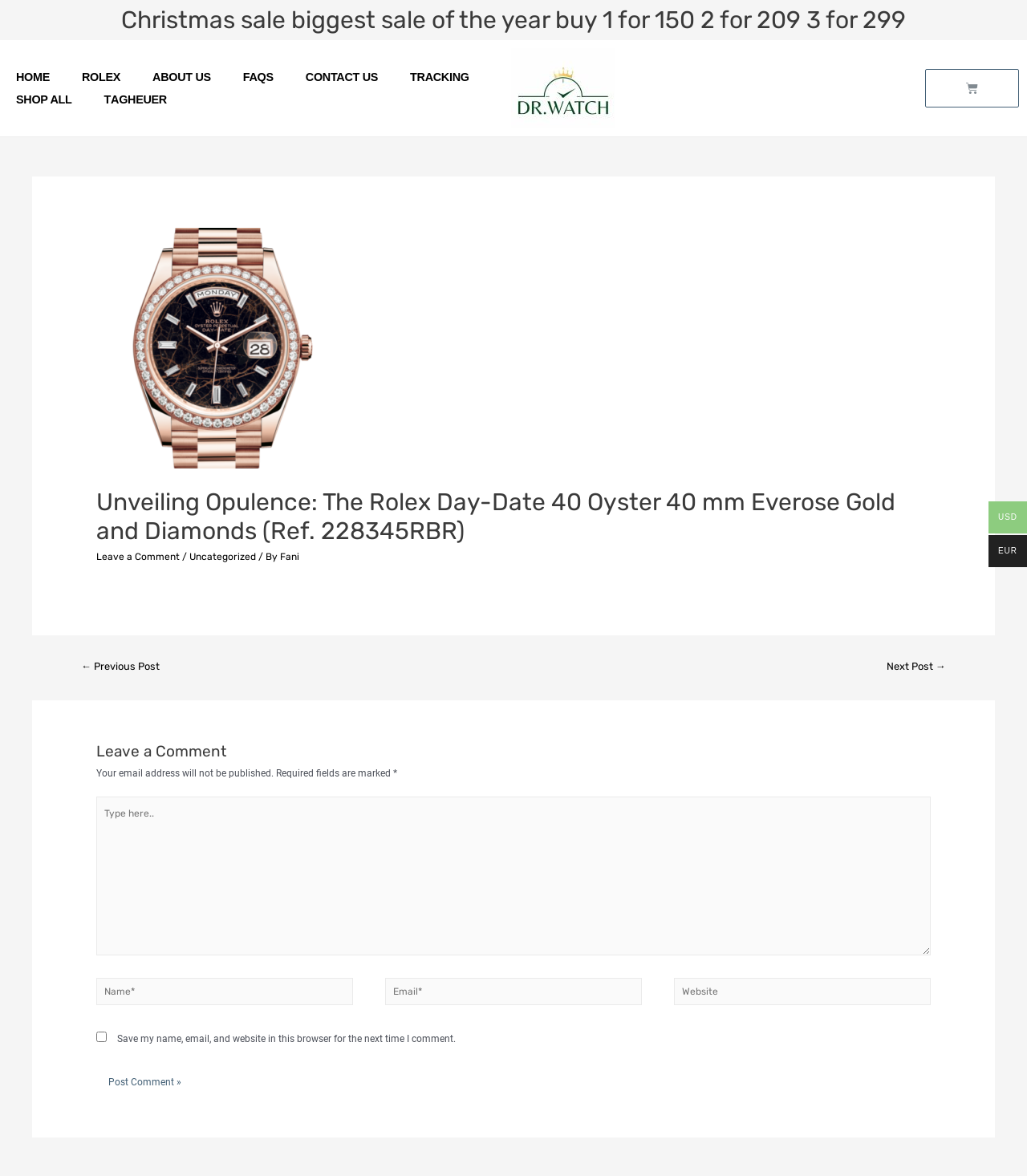Highlight the bounding box of the UI element that corresponds to this description: "Home".

[0.0, 0.056, 0.064, 0.075]